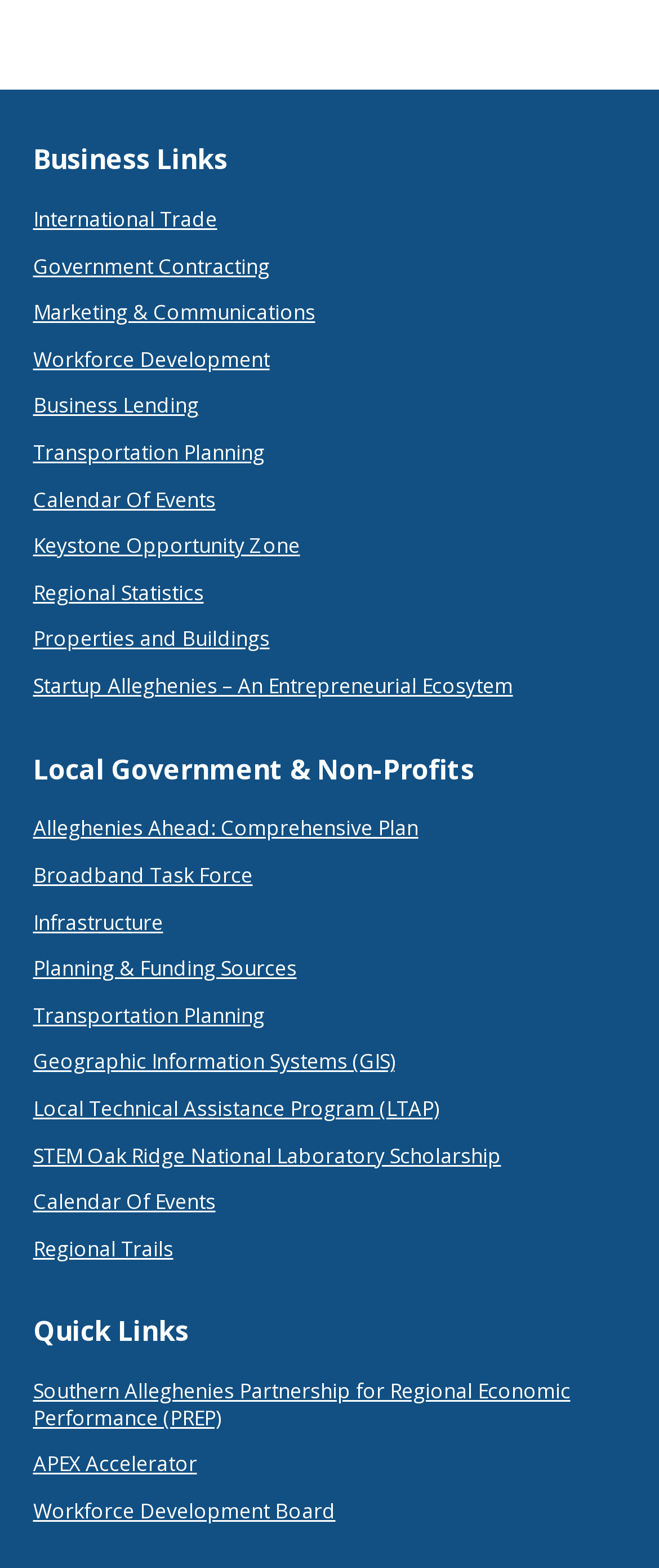What is the last link under Local Government & Non-Profits?
Examine the image and provide an in-depth answer to the question.

I looked at the links under the 'Local Government & Non-Profits' static text and found that the last link is 'Workforce Development Board'.